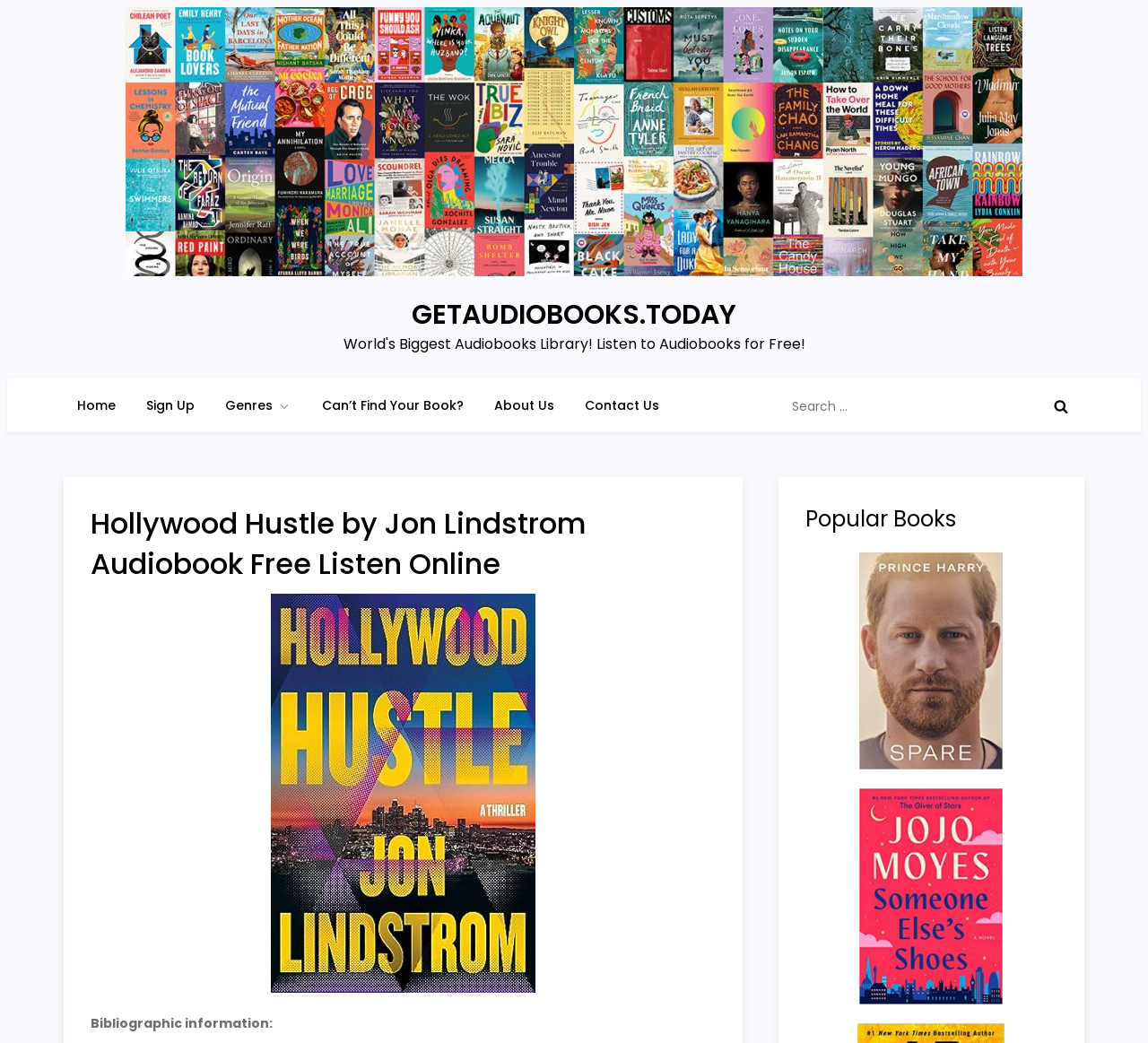Provide the bounding box coordinates of the HTML element described as: "parent_node: Search for: value="Search"". The bounding box coordinates should be four float numbers between 0 and 1, i.e., [left, top, right, bottom].

[0.904, 0.364, 0.944, 0.415]